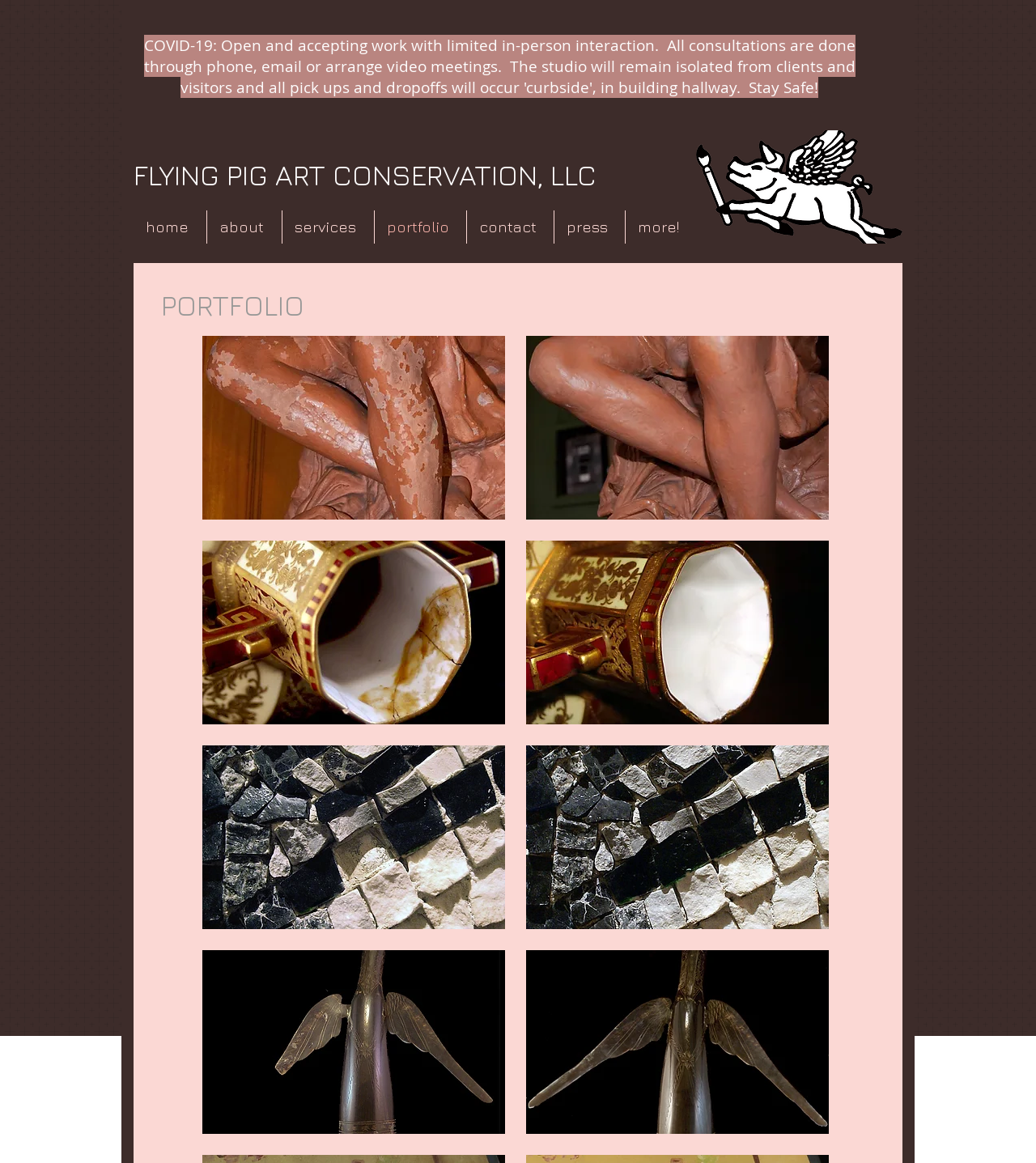Locate the coordinates of the bounding box for the clickable region that fulfills this instruction: "View the 'Flaking Teracotta: Before' image".

[0.195, 0.289, 0.488, 0.447]